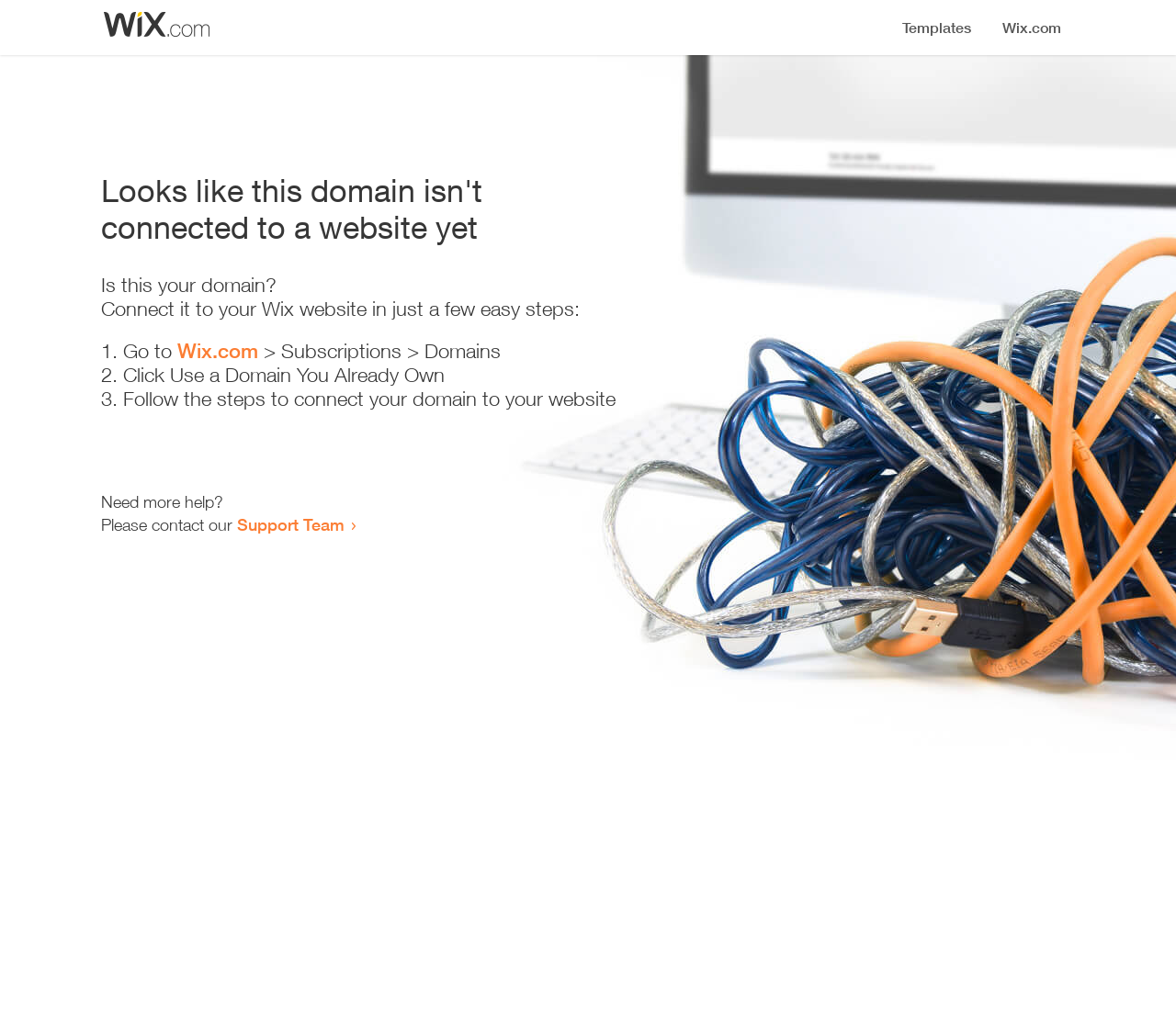Describe in detail what you see on the webpage.

The webpage appears to be an error page, indicating that a domain is not connected to a website yet. At the top, there is a small image, likely a logo or icon. Below the image, a prominent heading reads "Looks like this domain isn't connected to a website yet". 

Underneath the heading, there is a series of instructions to connect the domain to a Wix website. The instructions are presented in a step-by-step format, with each step numbered and accompanied by a brief description. The first step involves going to Wix.com, followed by navigating to the Subscriptions and Domains section. The second step is to click "Use a Domain You Already Own", and the third step is to follow the instructions to connect the domain to the website.

At the bottom of the page, there is a section offering additional help, with a message "Need more help?" followed by an invitation to contact the Support Team via a link.